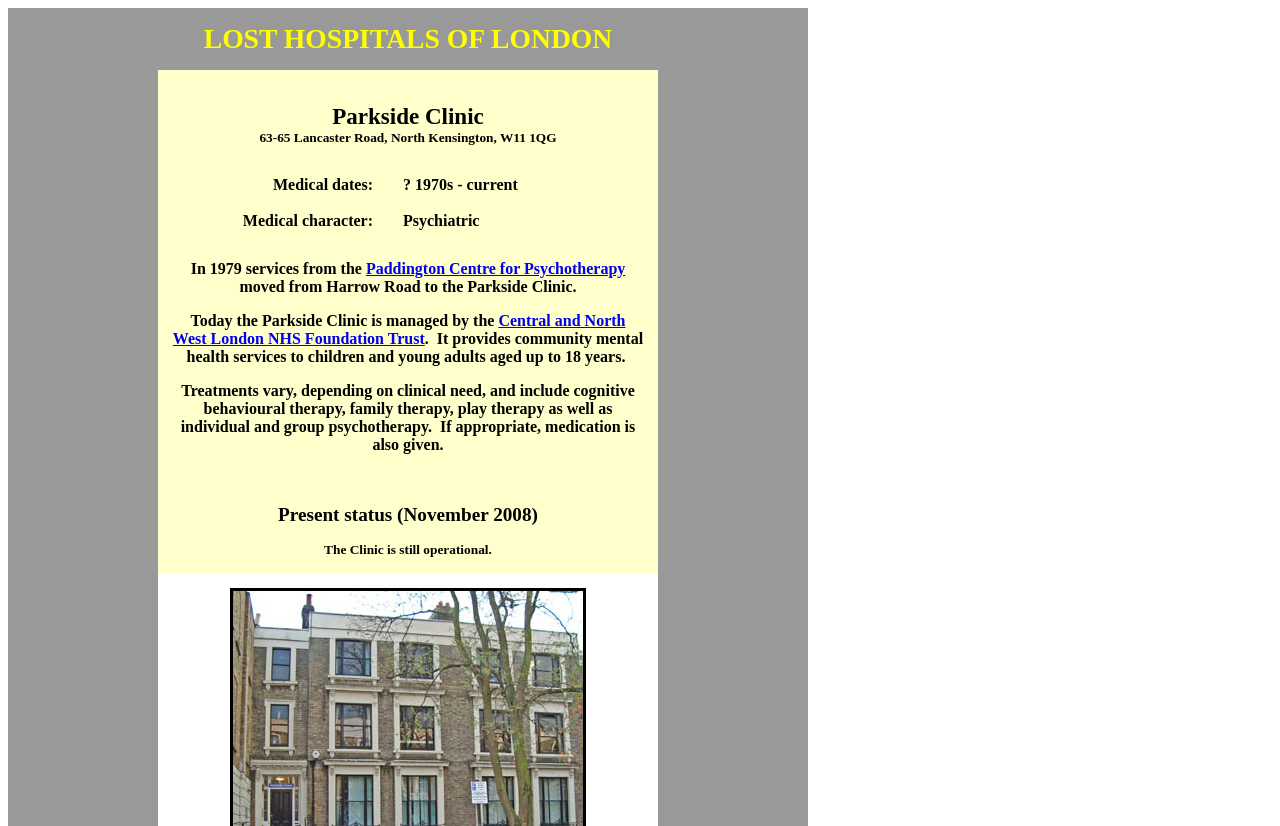What is the age range of patients treated at Parkside Clinic?
Analyze the image and provide a thorough answer to the question.

I found the age range of patients treated at Parkside Clinic by looking at the text in the fourth row of the table, where it is mentioned as 'It provides community mental health services to children and young adults aged up to 18 years'.